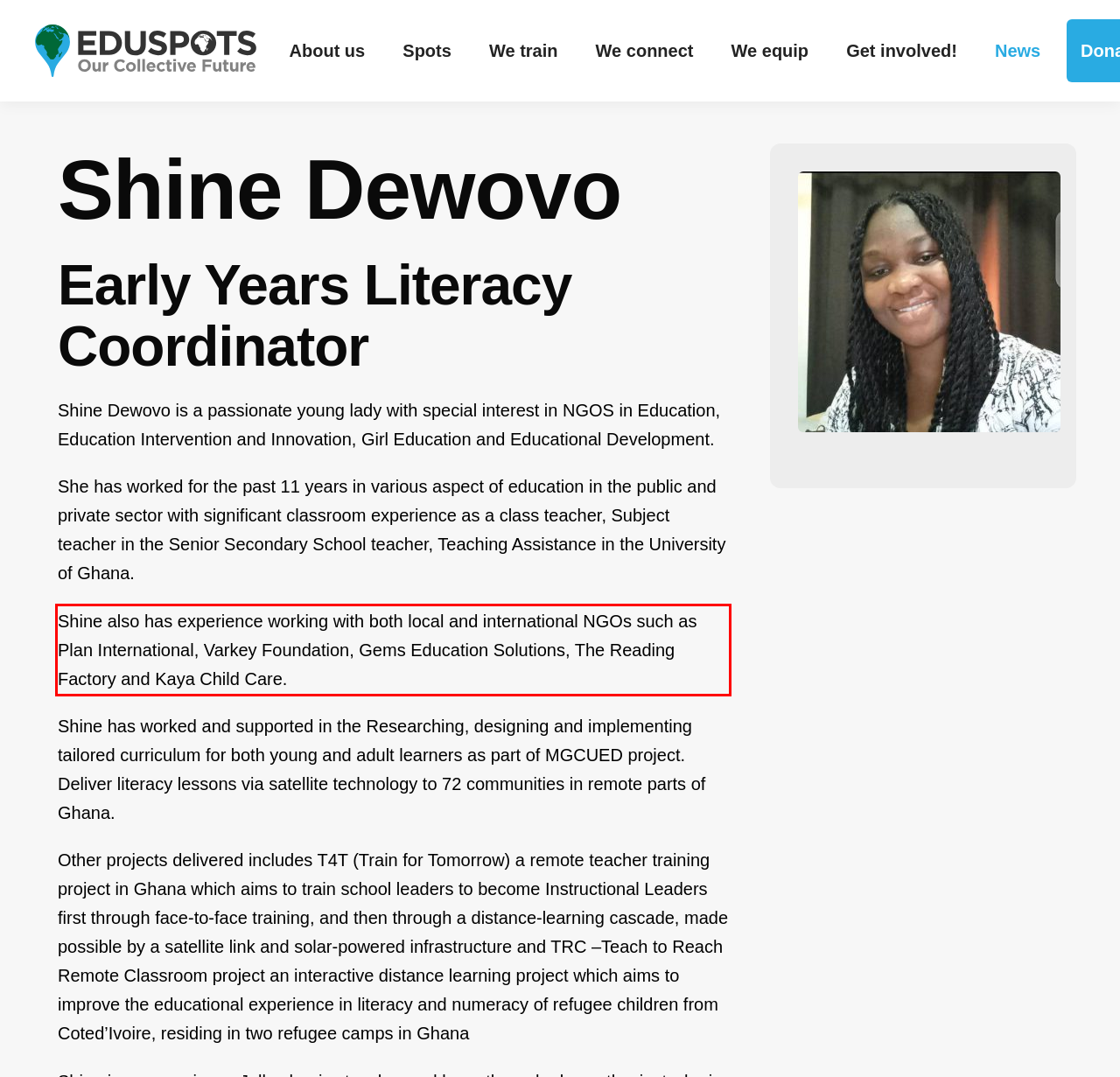Using the webpage screenshot, recognize and capture the text within the red bounding box.

Shine also has experience working with both local and international NGOs such as Plan International, Varkey Foundation, Gems Education Solutions, The Reading Factory and Kaya Child Care.